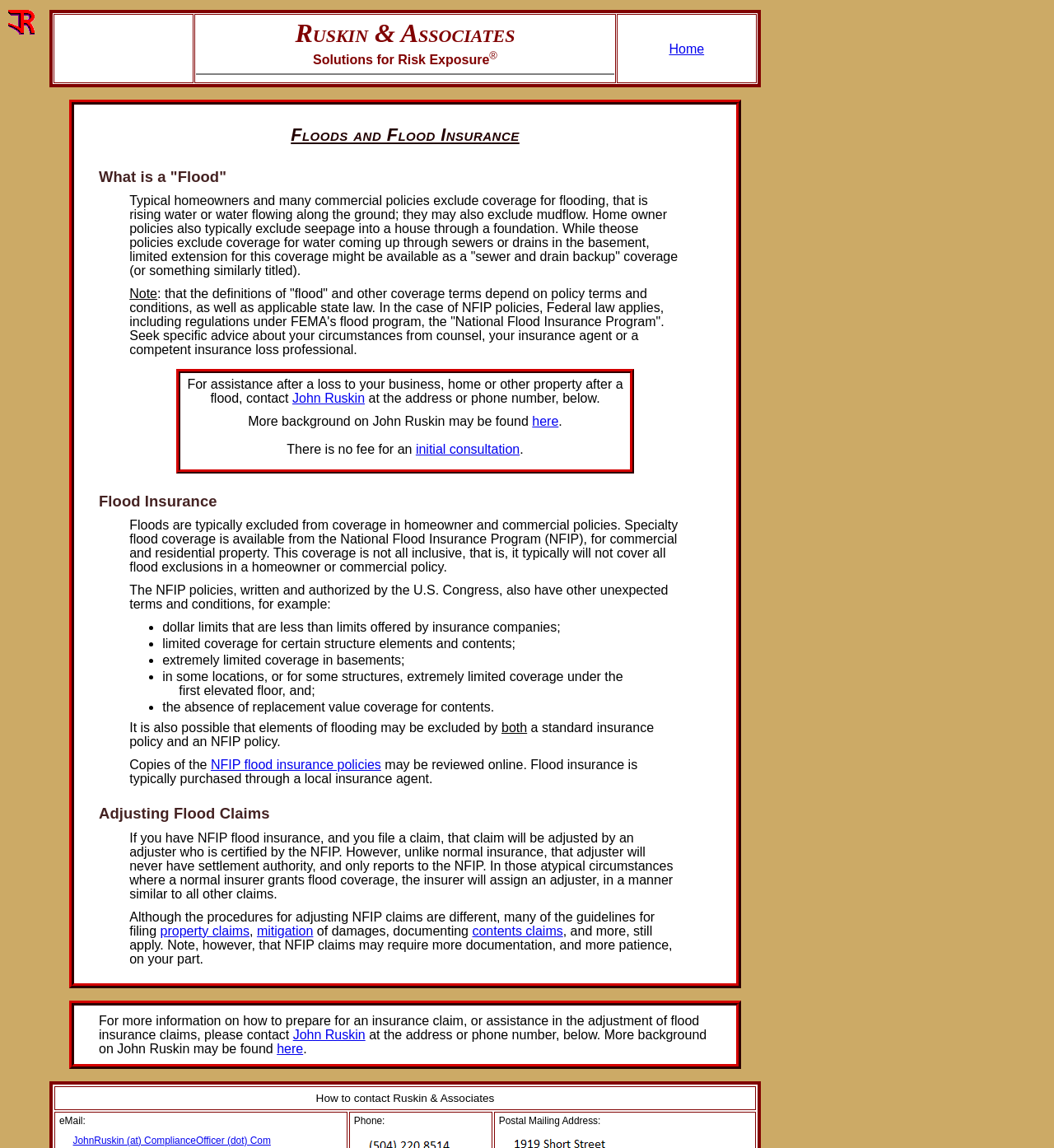Please determine and provide the text content of the webpage's heading.

Floods and Flood Insurance